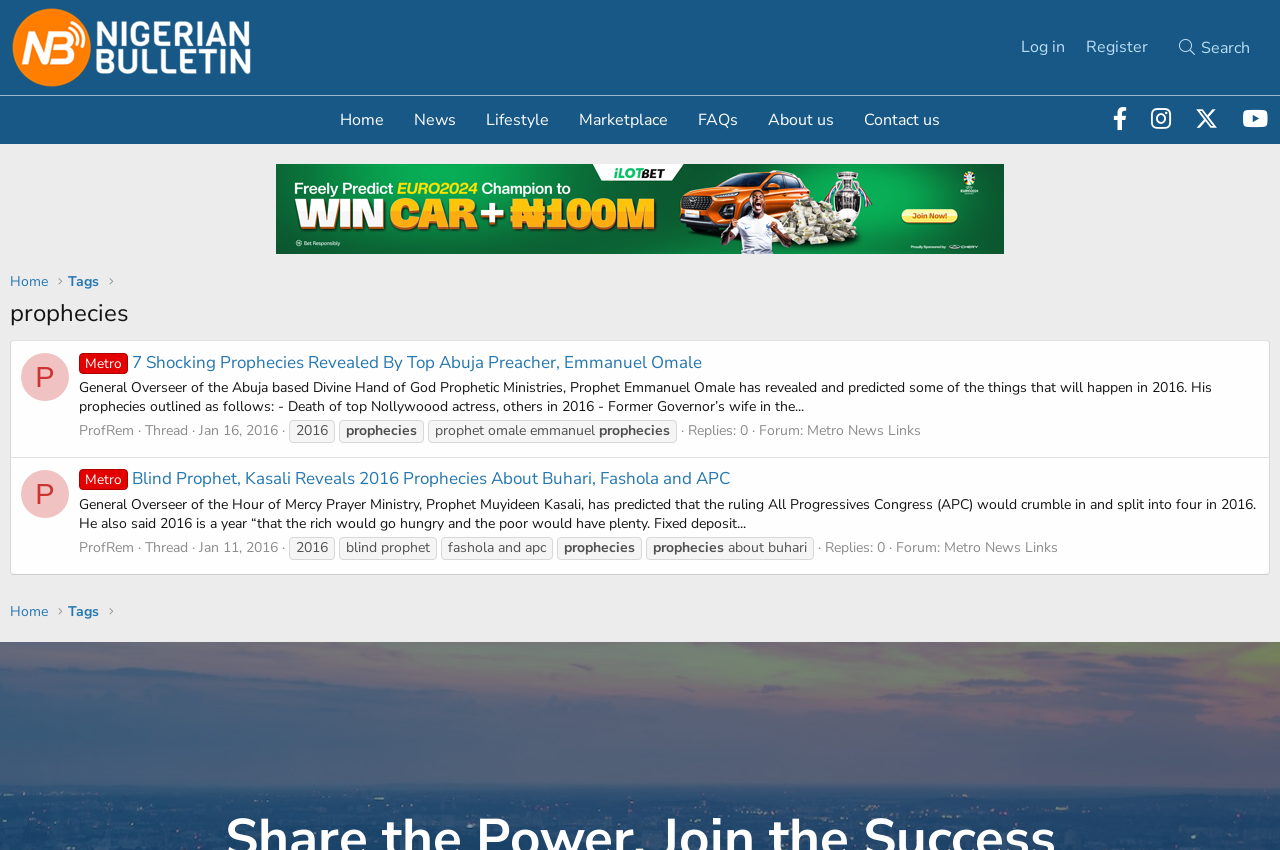Find the bounding box coordinates for the area that should be clicked to accomplish the instruction: "Search for something".

[0.911, 0.033, 0.984, 0.079]